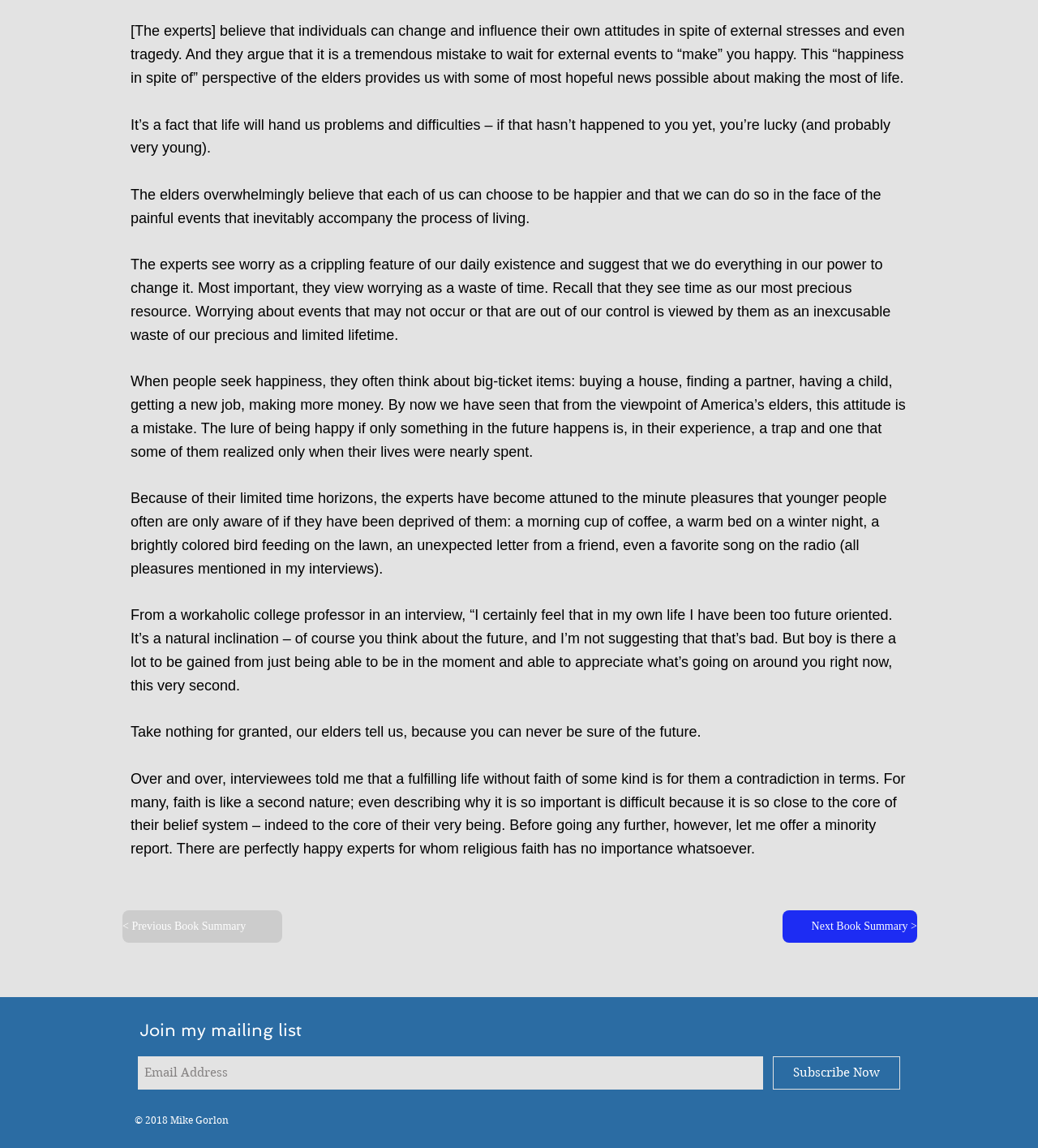What is the orientation of the text in the webpage?
Can you provide a detailed and comprehensive answer to the question?

Based on the bounding box coordinates of the static text elements, it appears that the text is oriented horizontally, as the x-coordinates of the left and right boundaries are relatively consistent across elements.